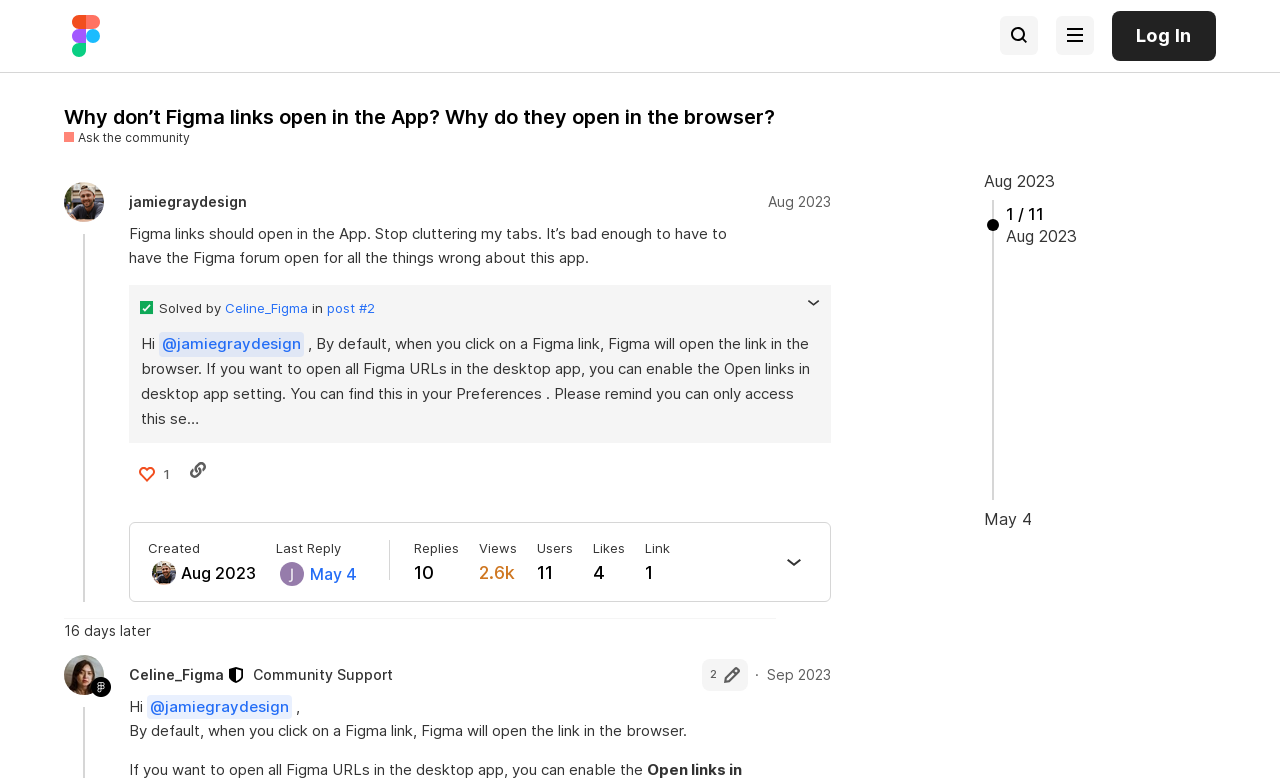Carefully examine the image and provide an in-depth answer to the question: How many replies are there in this post?

The number of replies can be found in the static text element with the text '10' which is located below the post content.